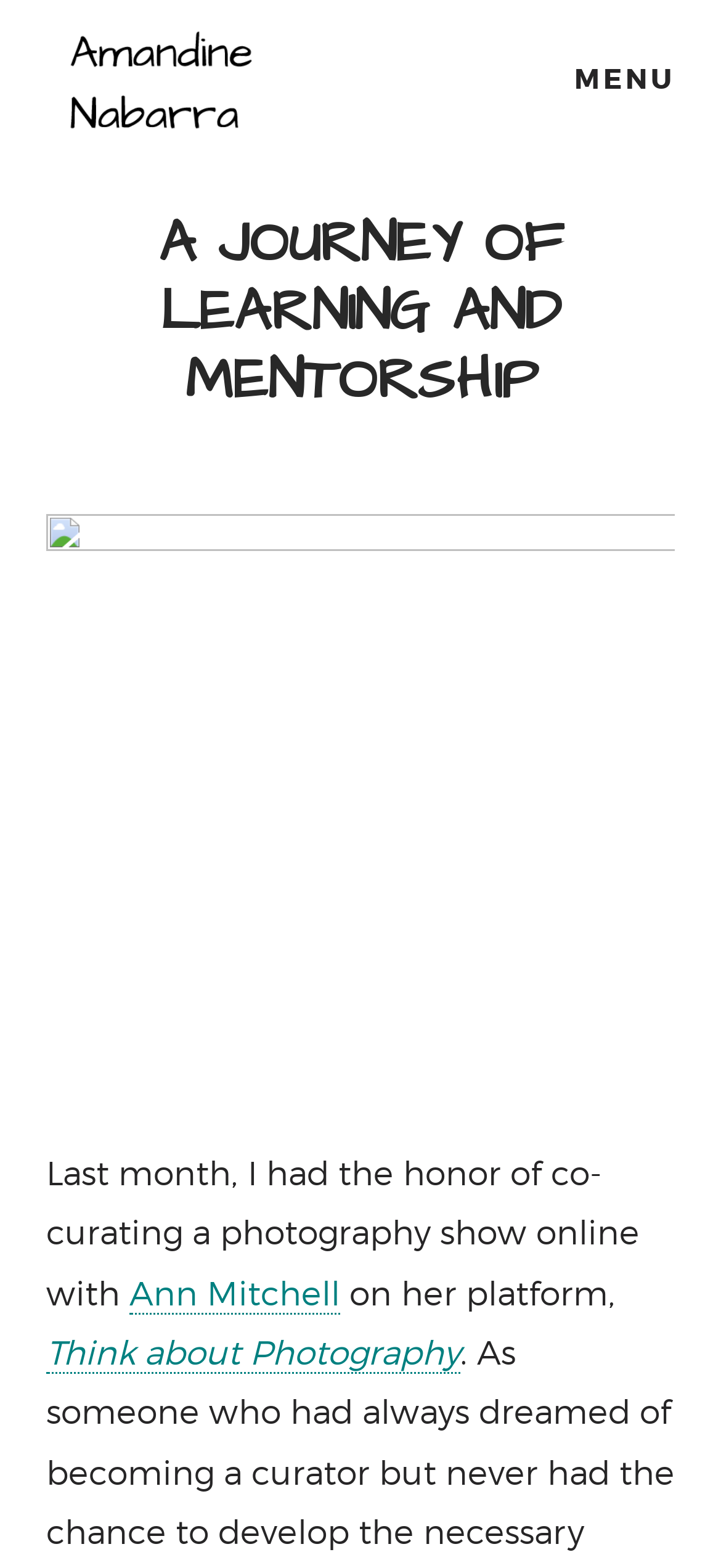Can you look at the image and give a comprehensive answer to the question:
What type of art does Amandine Nabarra create?

The webpage has links to different types of art, such as 'Artist Books', 'Photography', 'Installations', and 'Wearable Art', which suggests that Amandine Nabarra creates multiple types of art.